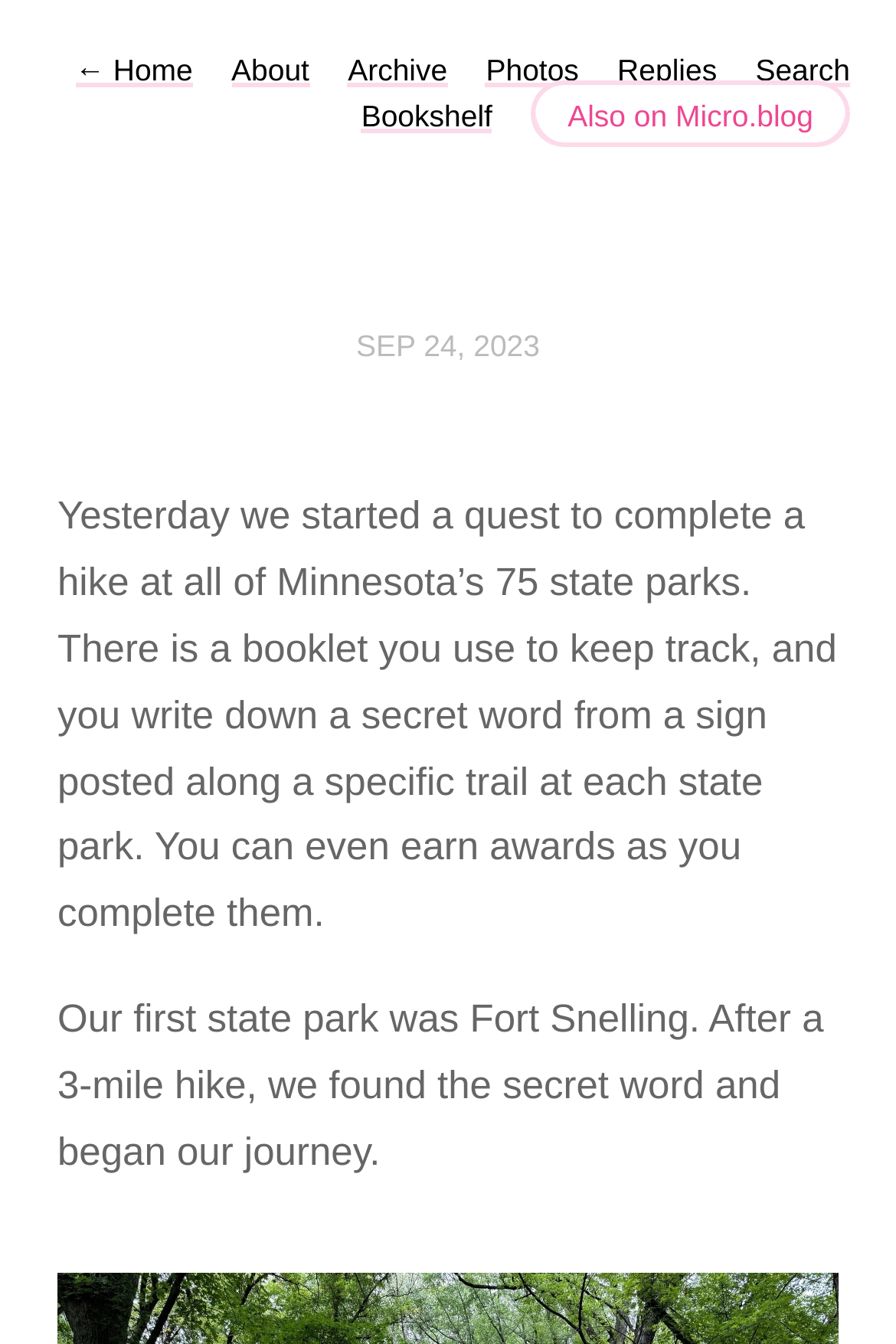Offer an extensive depiction of the webpage and its key elements.

The webpage appears to be a personal blog or journal, with a focus on sharing experiences and stories. At the top of the page, there is a navigation menu with six links: "← Home", "About", "Archive", "Photos", "Replies", and "Search", which are evenly spaced and aligned horizontally. Below the navigation menu, there is a secondary link "Bookshelf" and another link "Also on Micro.blog", which are positioned slightly lower and to the right of the main navigation menu.

The main content of the page is divided into sections, with a header section that displays the date "SEP 24, 2023" in a prominent font size. Below the header, there are two paragraphs of text that describe a personal experience of hiking at Minnesota's state parks. The first paragraph explains the concept of completing a hike at all 75 state parks and earning awards, while the second paragraph shares a specific experience of hiking at Fort Snelling state park.

The text is arranged in a clear and readable format, with ample whitespace between sections and paragraphs. There are no images on the page, but the use of headings and paragraphs creates a clear visual hierarchy. Overall, the webpage has a simple and clean design, with a focus on sharing personal stories and experiences.